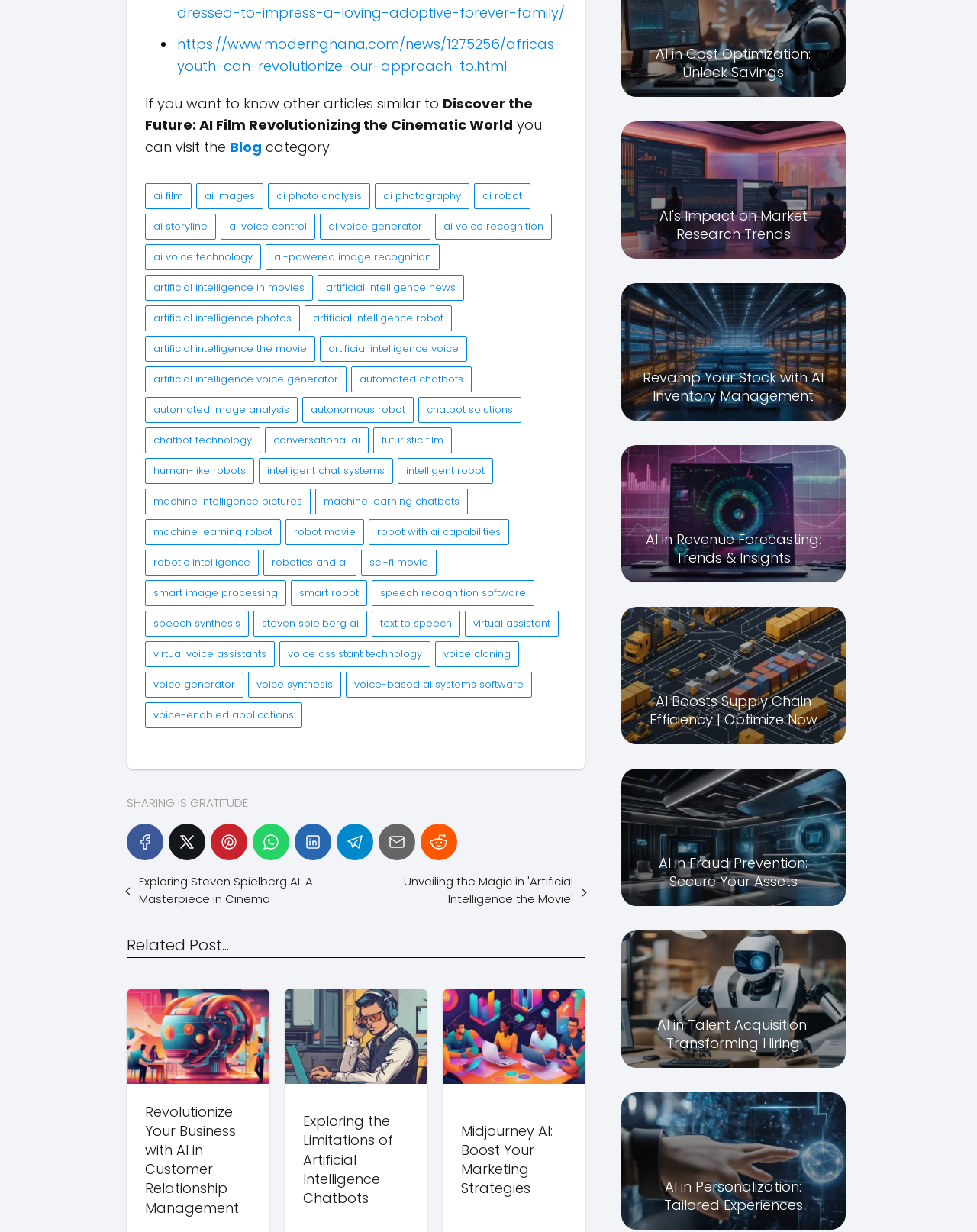How many links are there in the webpage?
Your answer should be a single word or phrase derived from the screenshot.

43